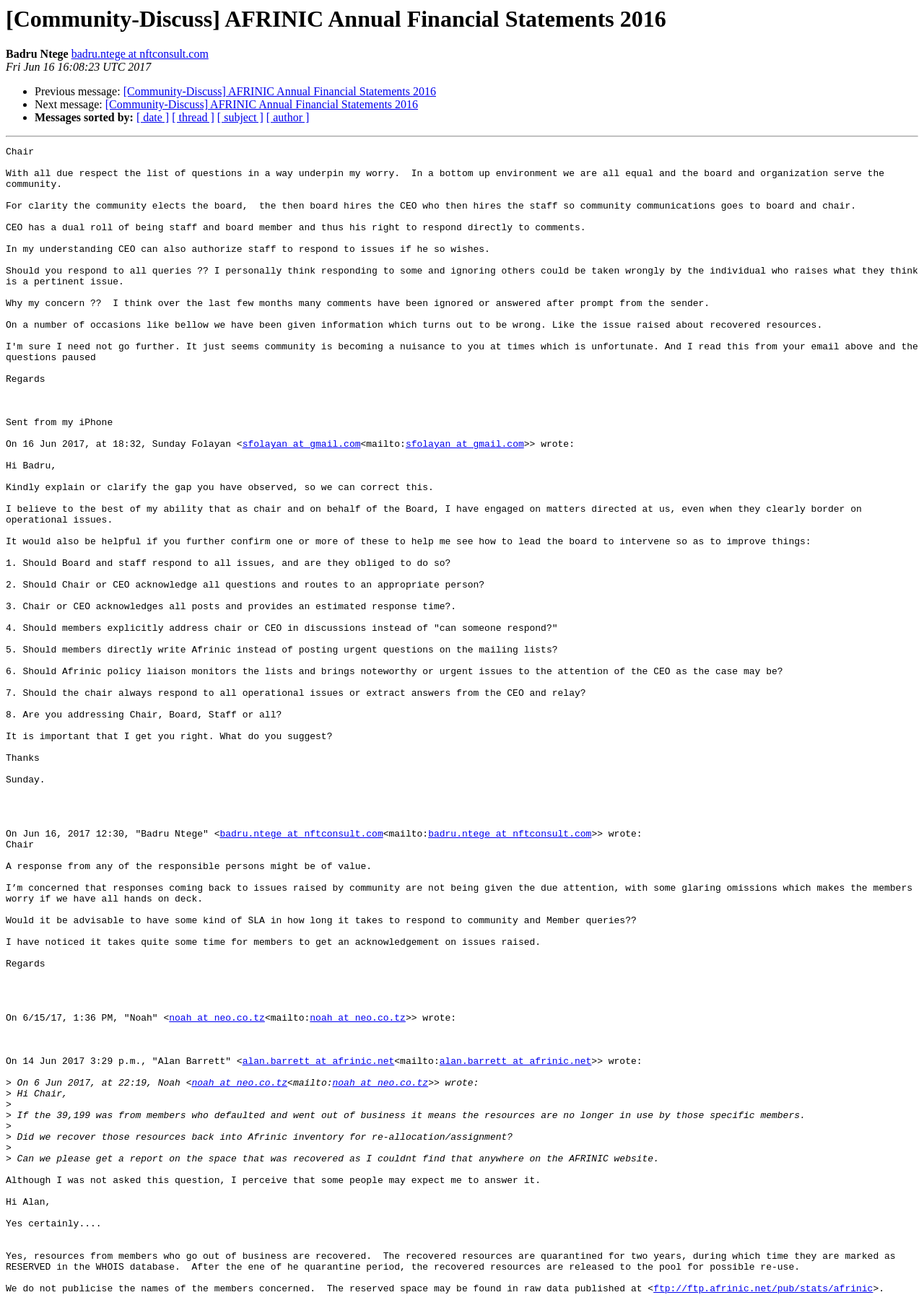Can you extract the headline from the webpage for me?

[Community-Discuss] AFRINIC Annual Financial Statements 2016